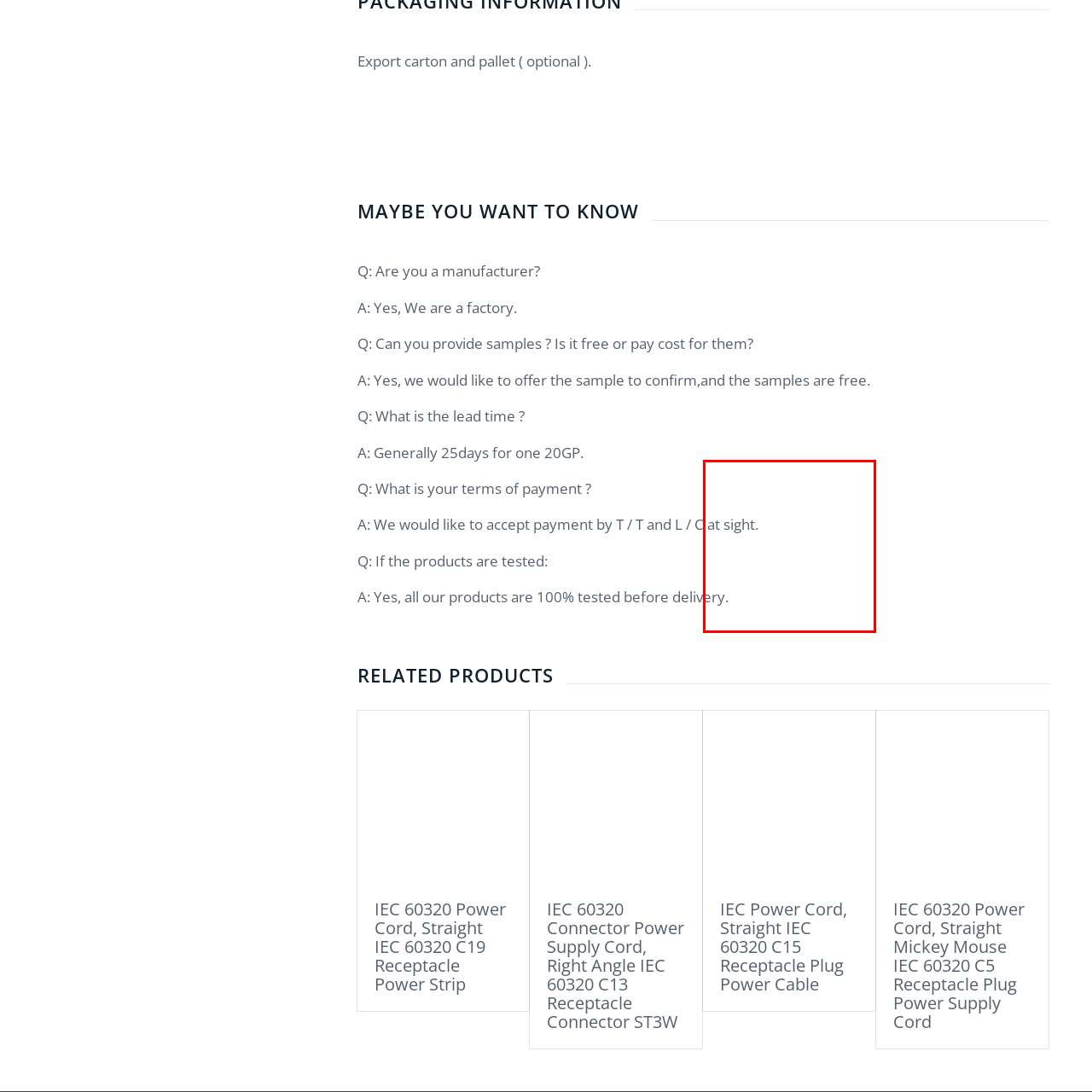Observe the image within the red outline and respond to the ensuing question with a detailed explanation based on the visual aspects of the image: 
What standard does the product meet?

The caption states that the product emphasizes quality craftsmanship, as it meets standard electrical specifications for safe usage. This implies that the product adheres to established standards for electrical devices, ensuring safe and reliable operation.